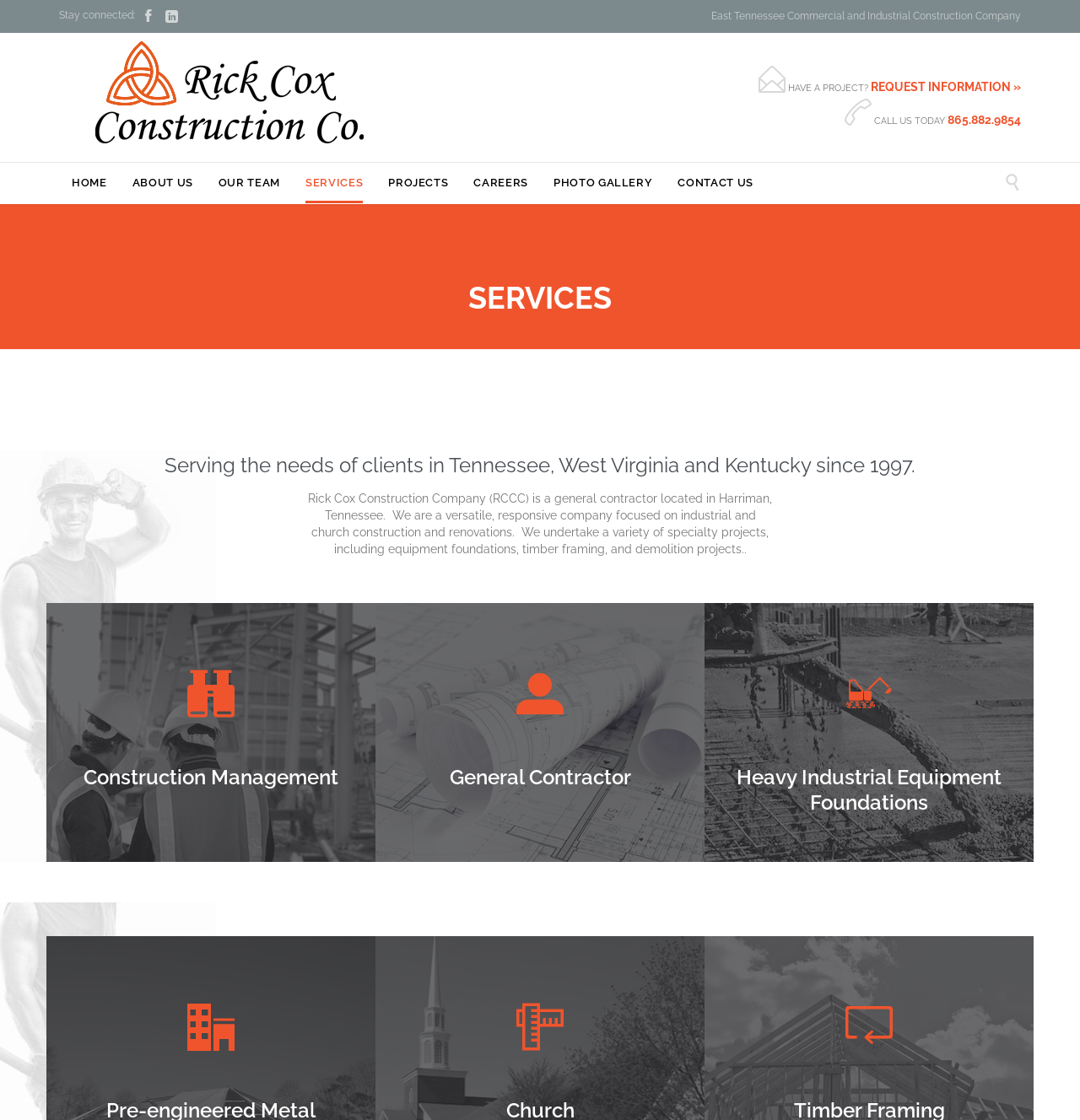What type of projects does Rick Cox Construction undertake?
Kindly offer a detailed explanation using the data available in the image.

The webpage mentions that Rick Cox Construction undertakes a variety of specialty projects, including equipment foundations, timber framing, and demolition projects, in addition to industrial and church construction and renovations.